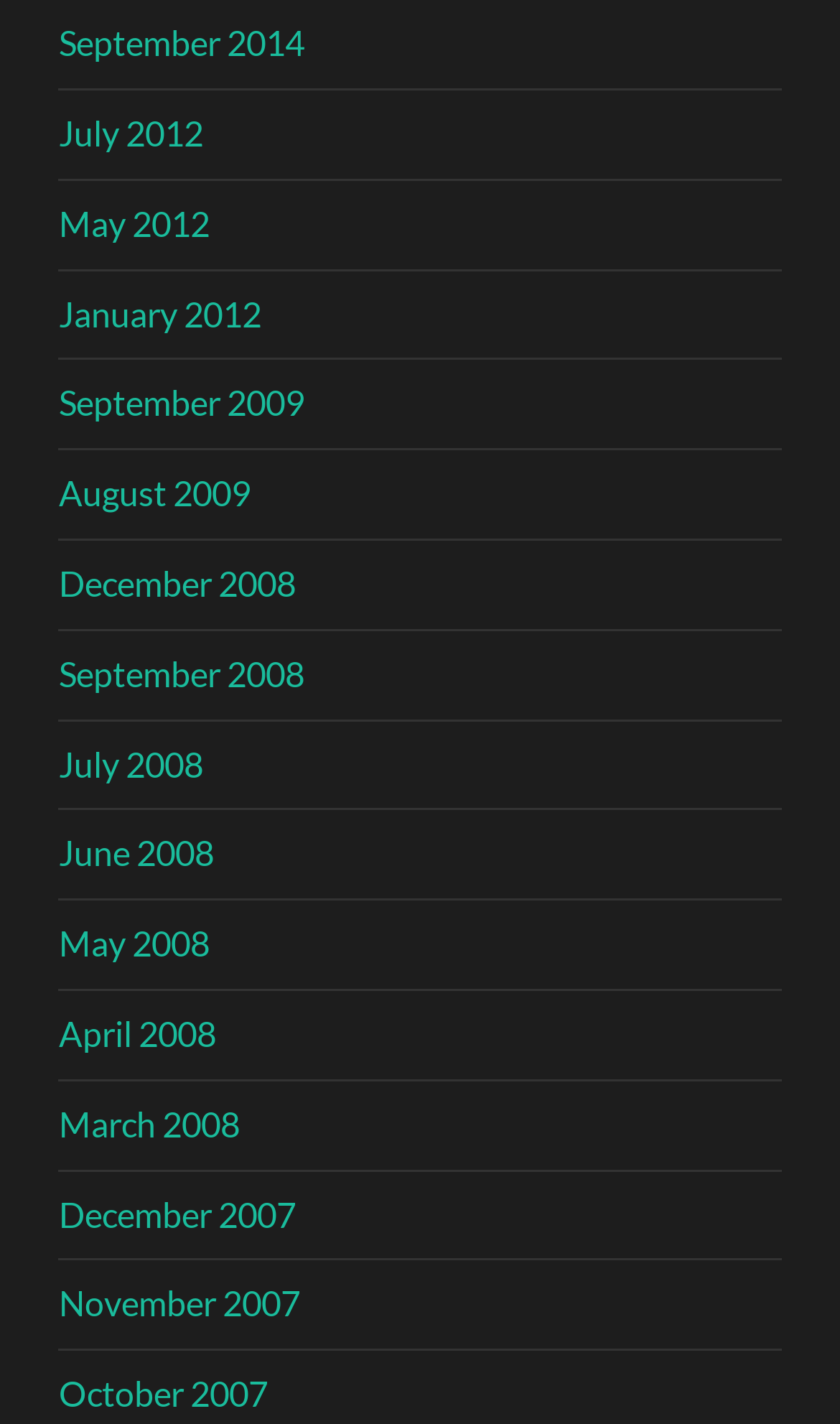What is the latest year listed?
Can you provide a detailed and comprehensive answer to the question?

By examining the list of links, I found that the latest year listed is 2014, which is located at the top of the list with a bounding box coordinate of [0.07, 0.016, 0.362, 0.044].